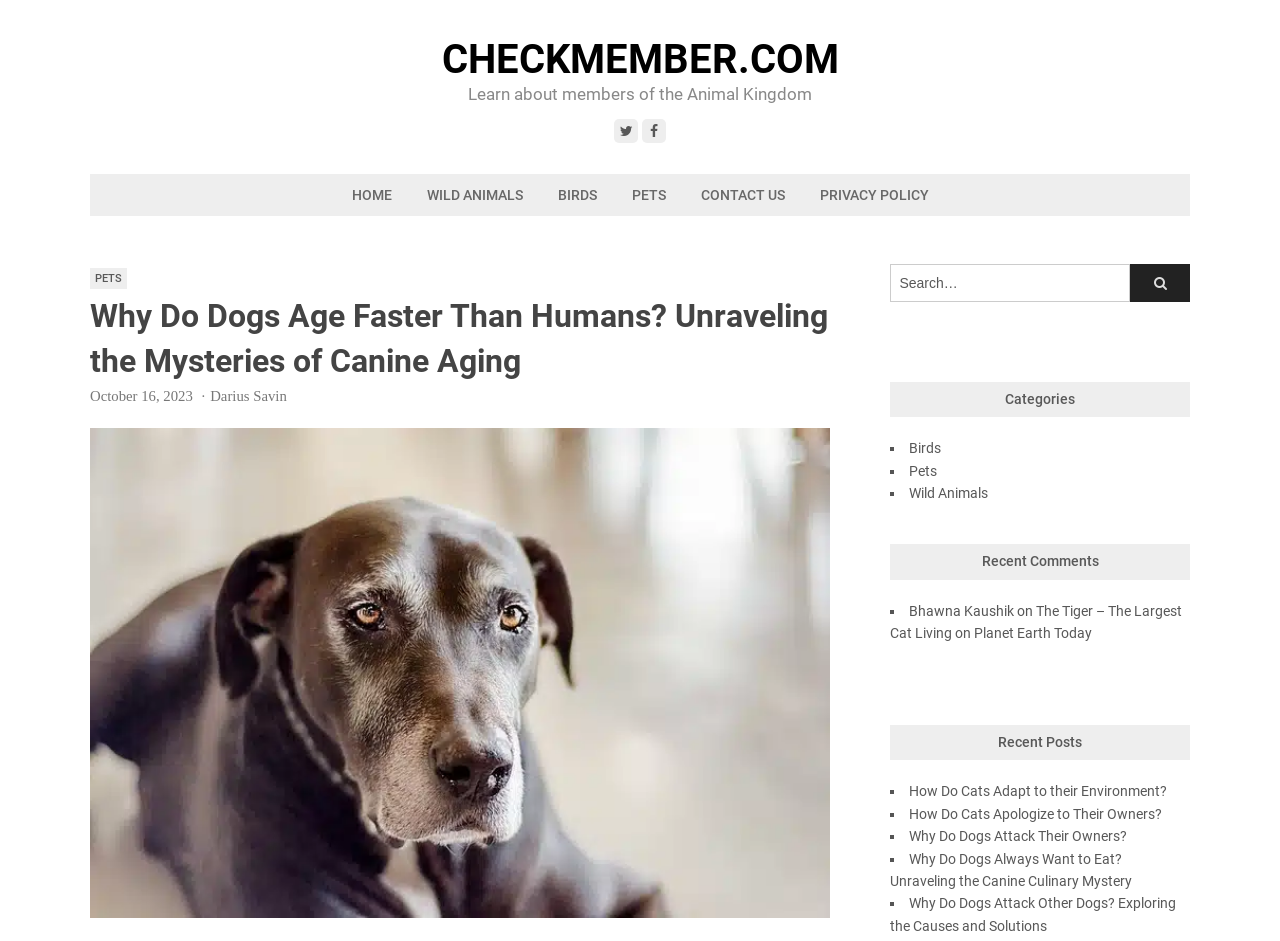Please determine the main heading text of this webpage.

Why Do Dogs Age Faster Than Humans? Unraveling the Mysteries of Canine Aging